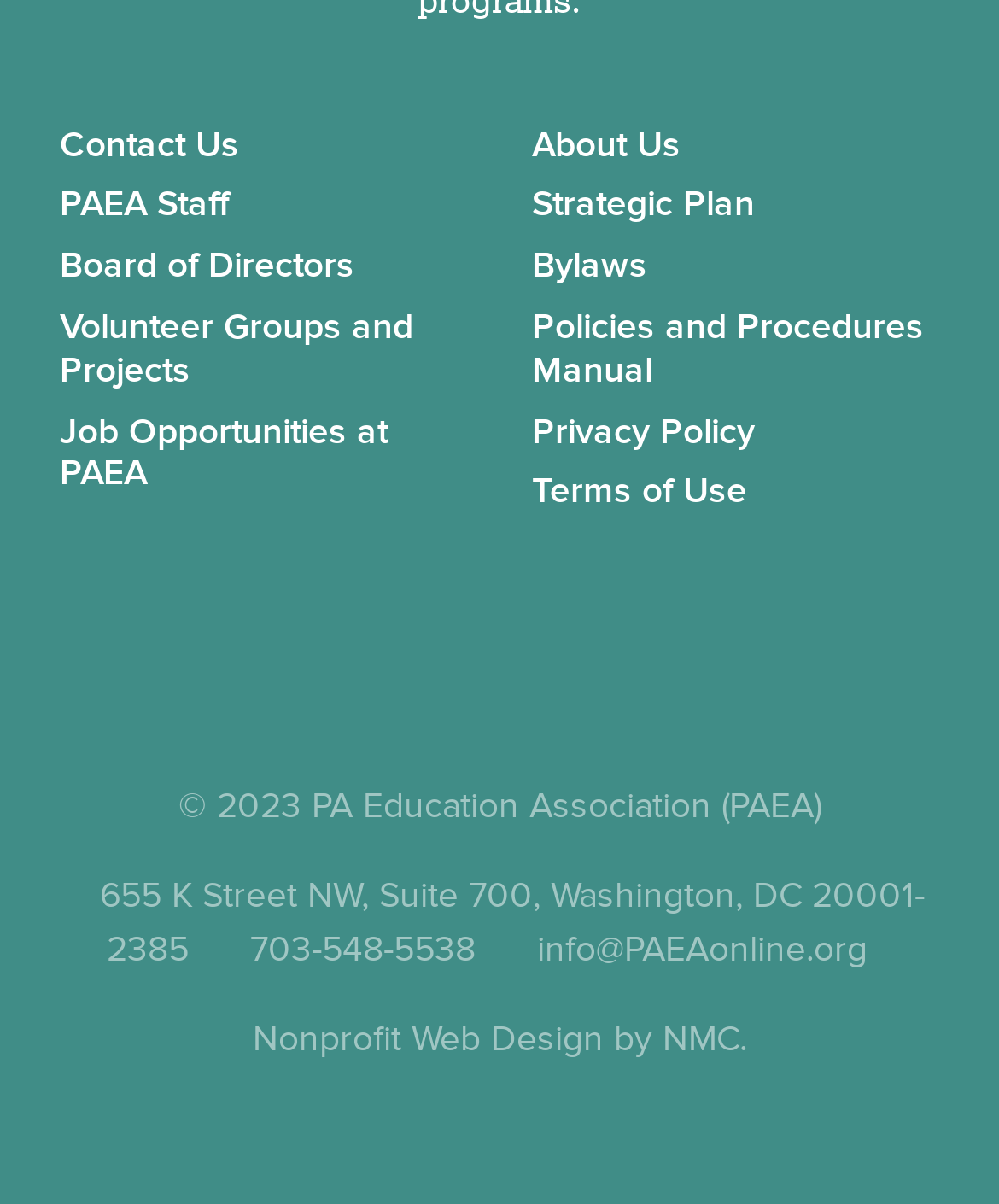Respond with a single word or phrase to the following question:
What is the organization's name?

PA Education Association